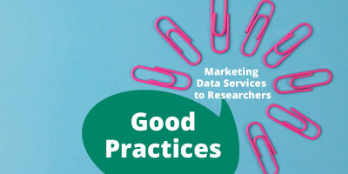What is the color of the speech bubble?
Please provide a single word or phrase as your answer based on the screenshot.

green